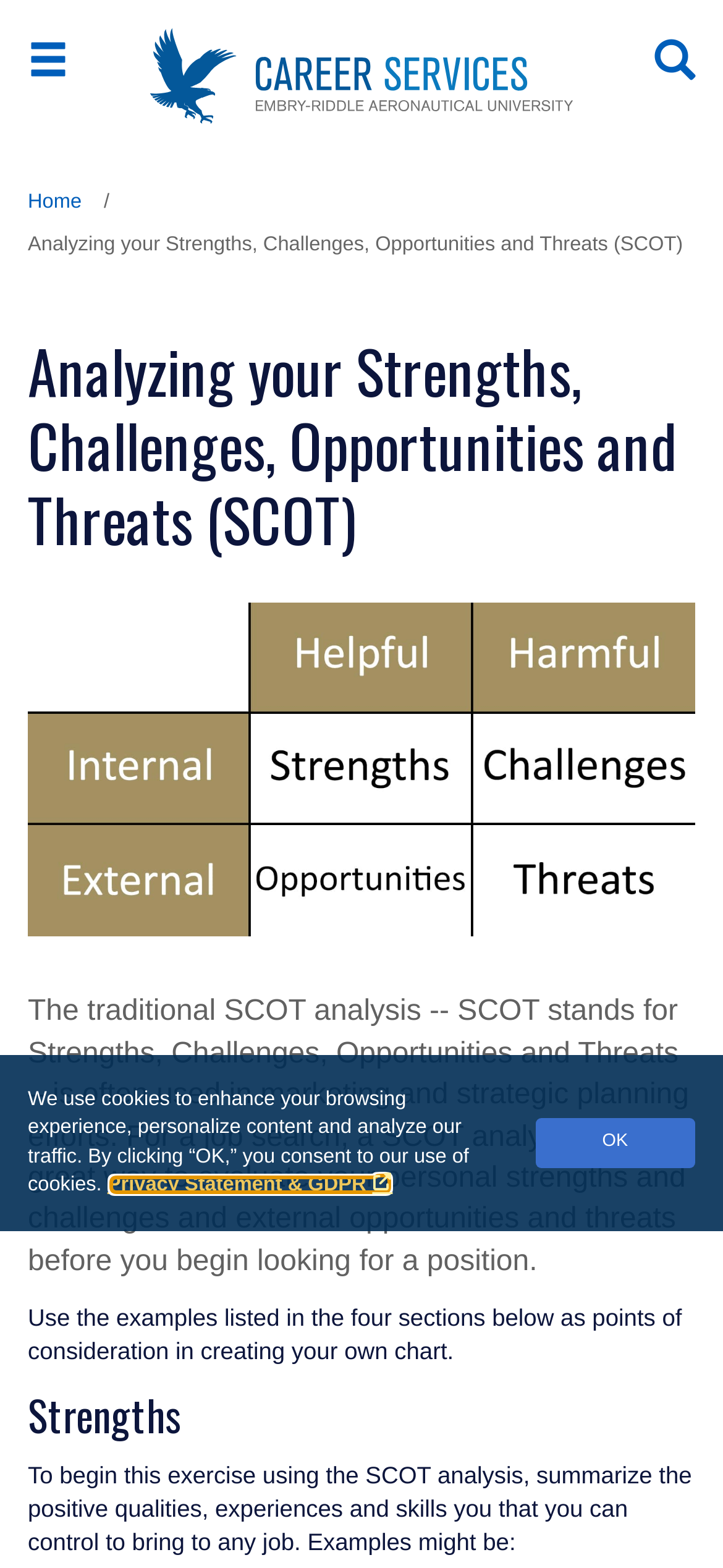What is the image on the webpage?
Examine the image and give a concise answer in one word or a short phrase.

Analysis chart